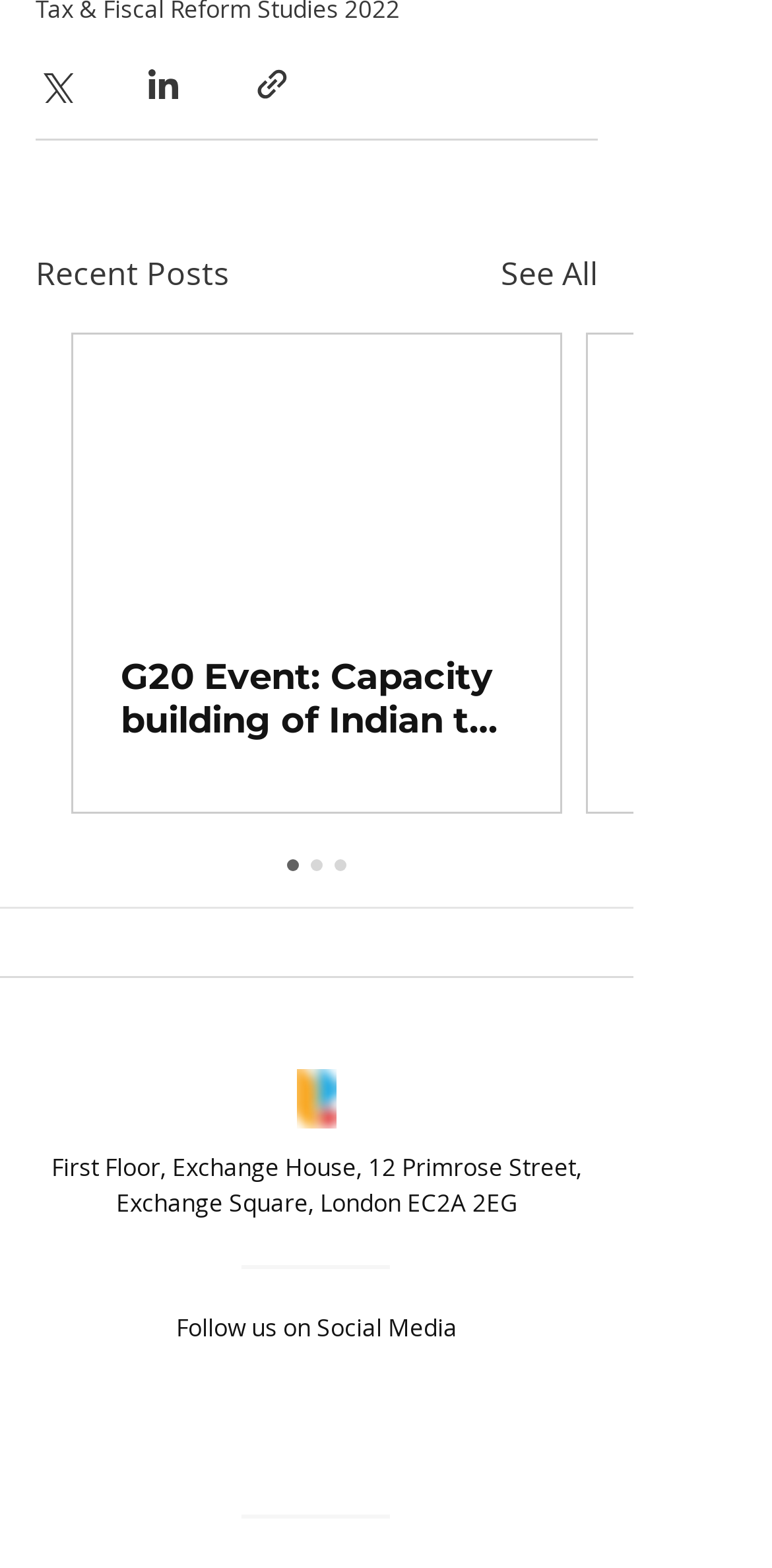Please find the bounding box coordinates of the element's region to be clicked to carry out this instruction: "Visit International Lawyers Project homepage".

[0.385, 0.682, 0.436, 0.72]